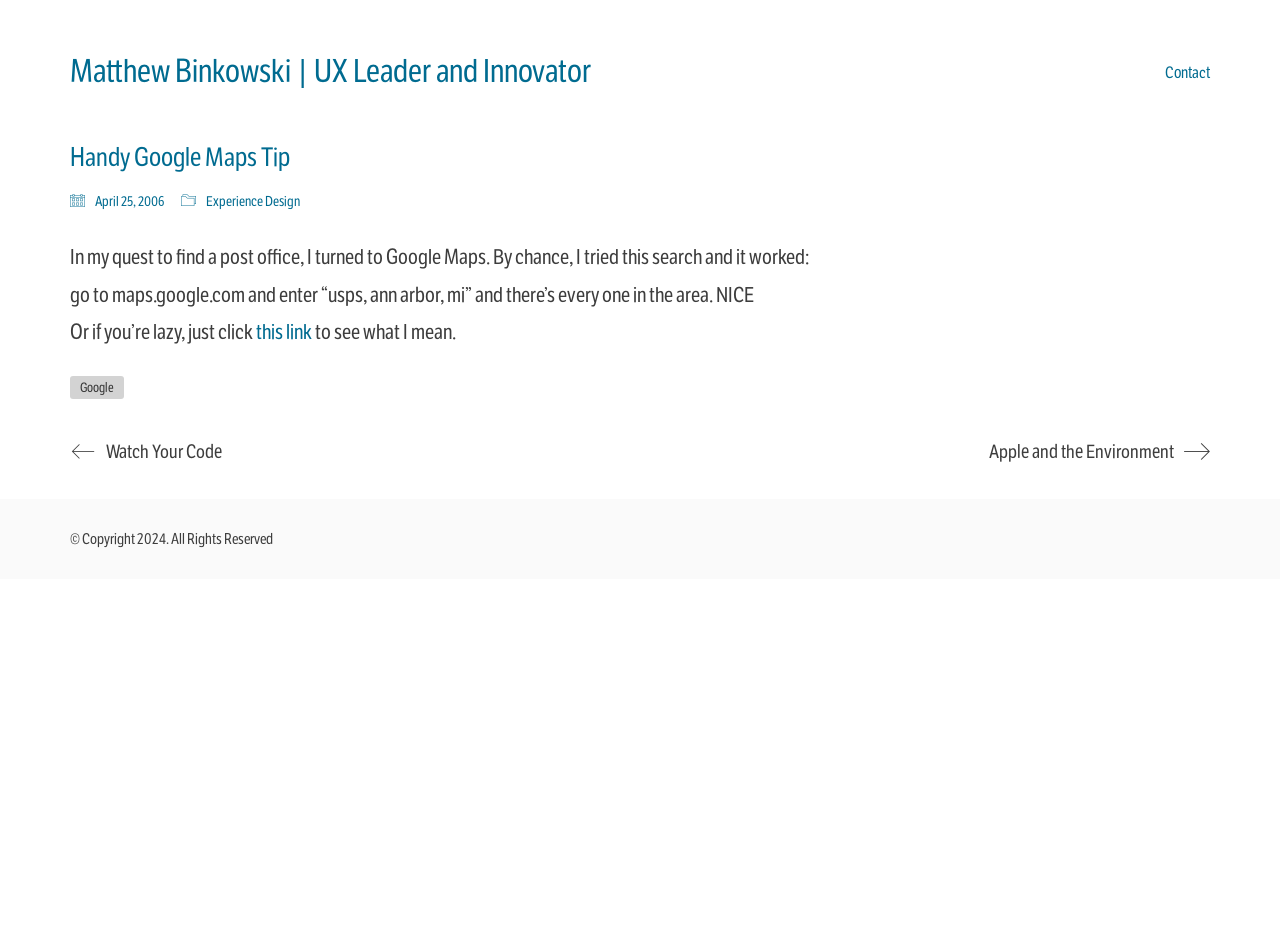What is the author's quest?
Refer to the image and provide a one-word or short phrase answer.

find a post office